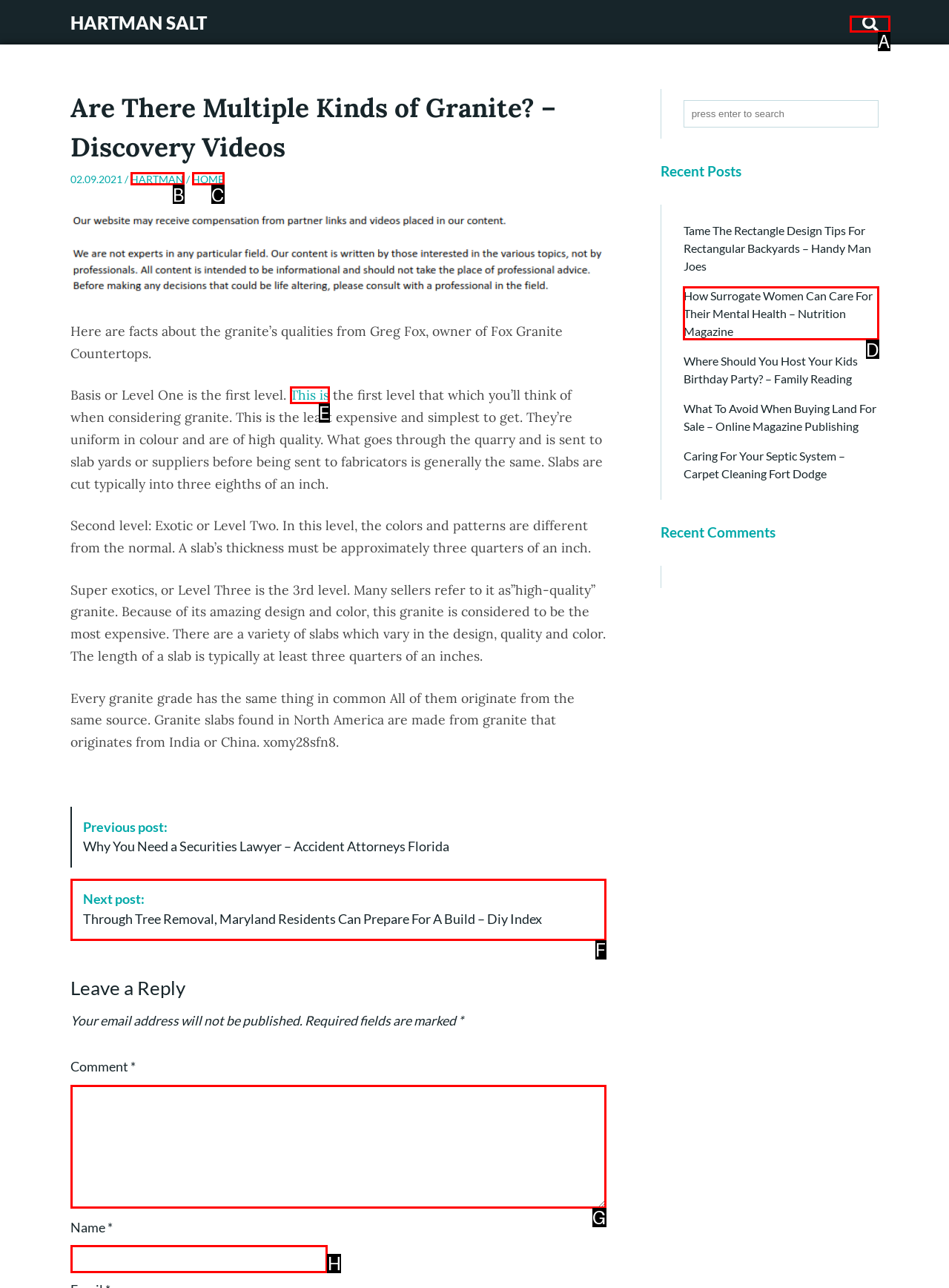Match the description: parent_node: HARTMAN SALT to the appropriate HTML element. Respond with the letter of your selected option.

A